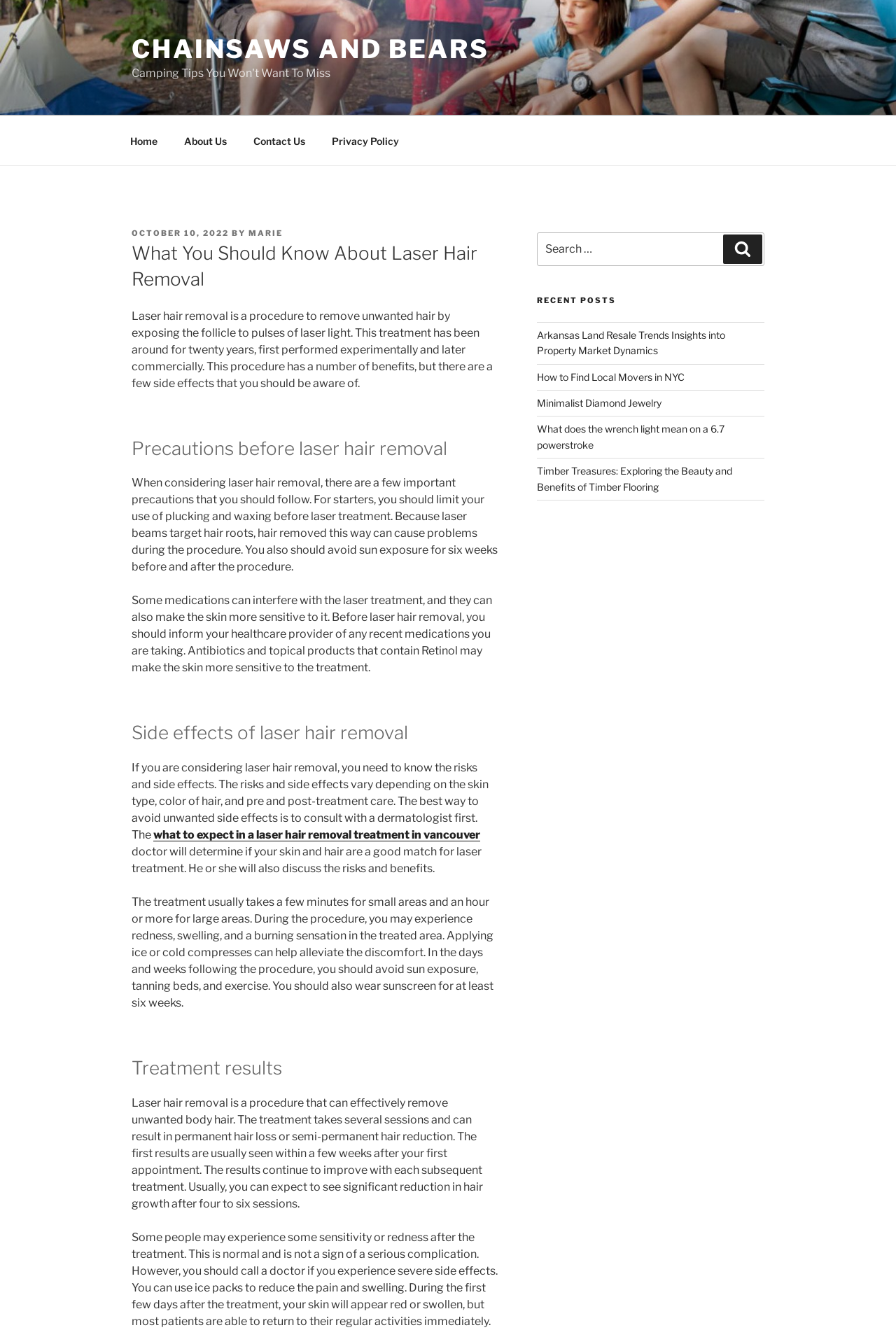Please provide a short answer using a single word or phrase for the question:
What is laser hair removal?

Procedure to remove unwanted hair